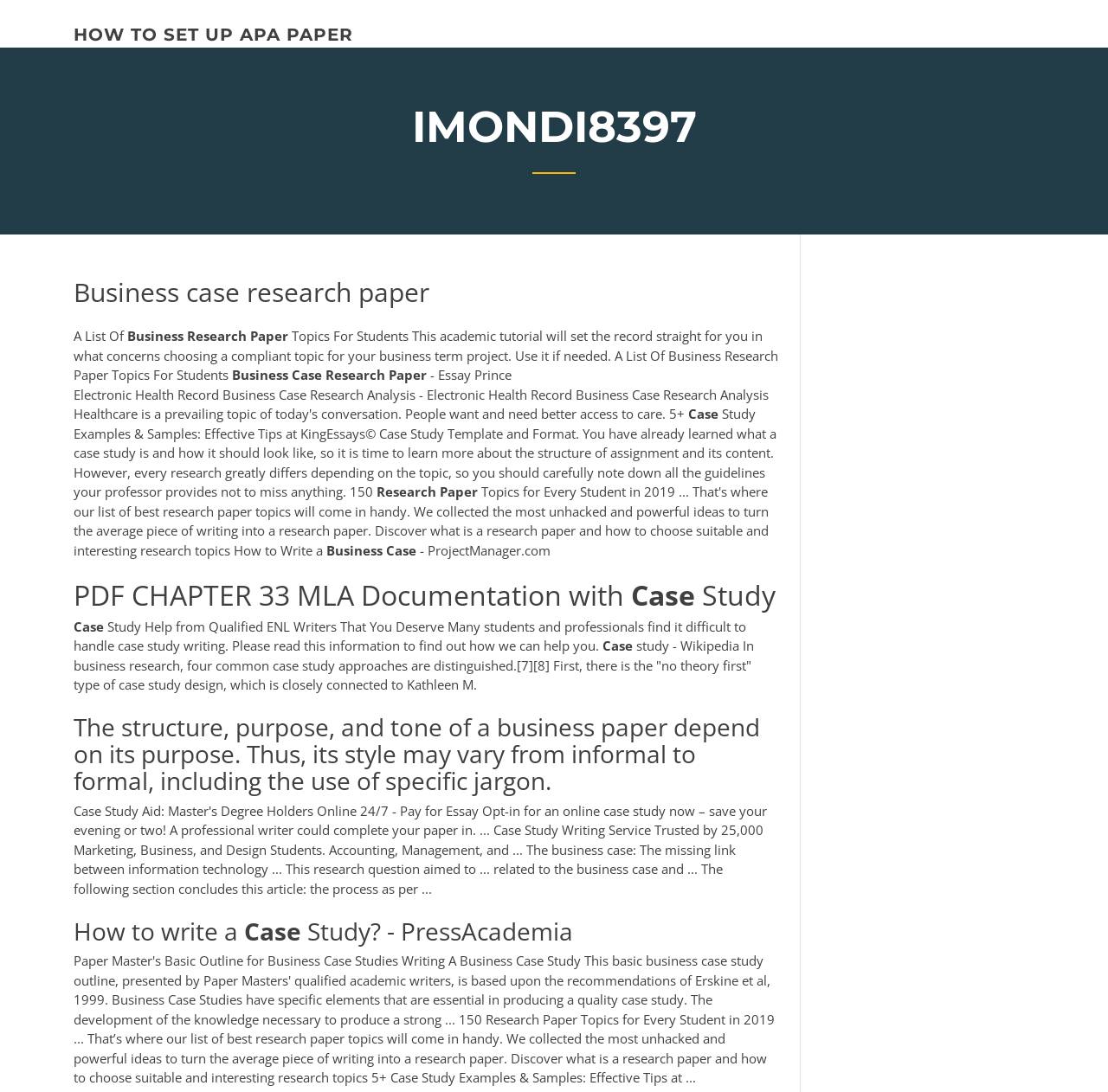Please examine the image and provide a detailed answer to the question: Who can help with case study writing?

According to the static text element, qualified ENL writers can help with case study writing. This is stated in the text 'Study Help from Qualified ENL Writers That You Deserve', which implies that these writers can assist with case study writing tasks.